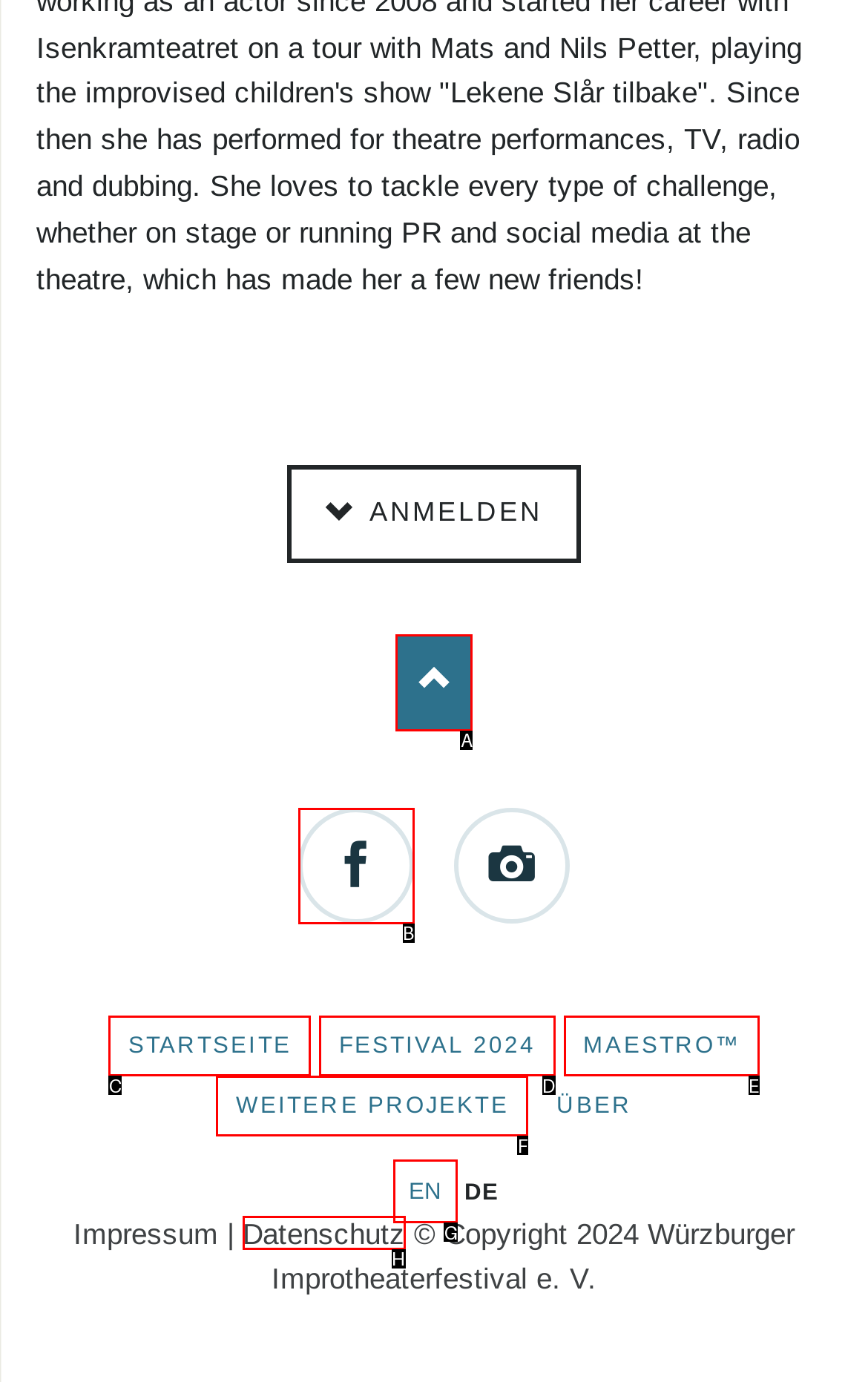Tell me which option best matches the description: Weitere Projekte
Answer with the option's letter from the given choices directly.

F